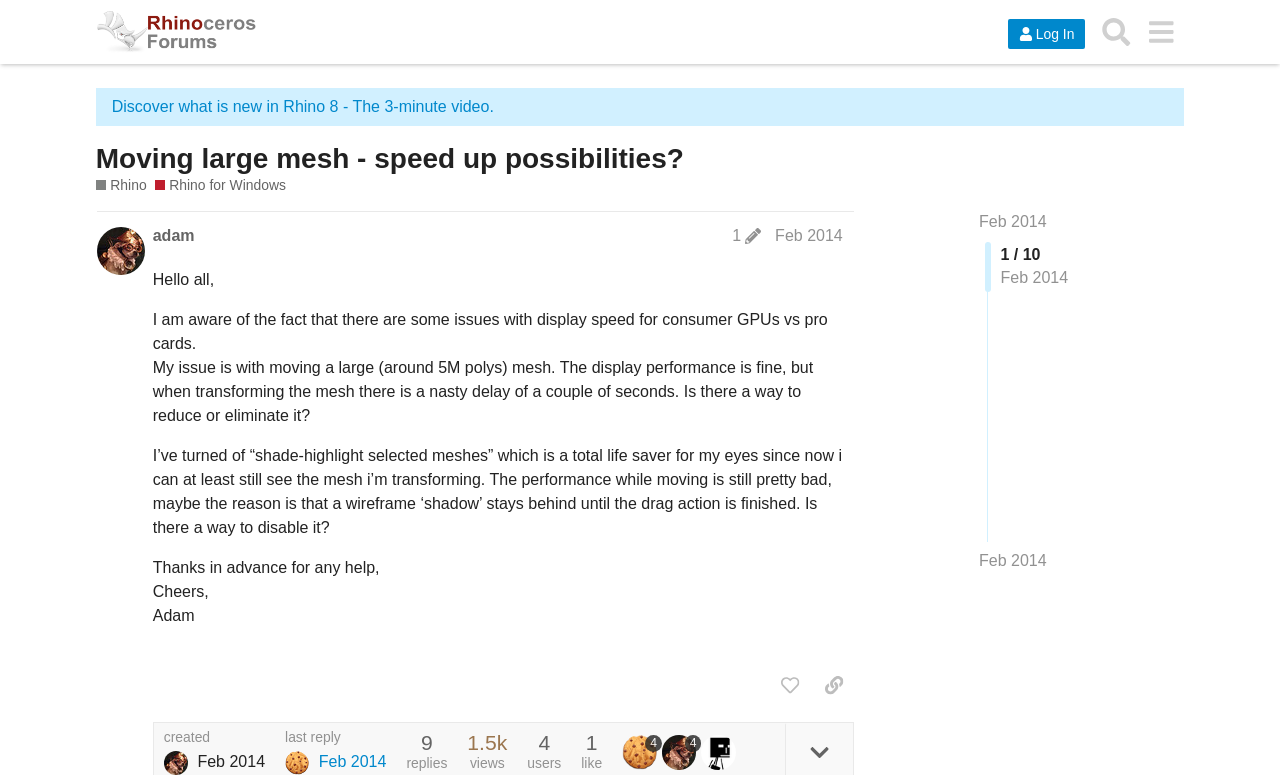What is the issue faced by the user 'adam' when transforming a large mesh?
Using the image as a reference, answer the question in detail.

The user 'adam' faces a nasty delay of a couple of seconds when transforming a large mesh, as mentioned in the post 'My issue is with moving a large (around 5M polys) mesh. The display performance is fine, but when transforming the mesh there is a nasty delay of a couple of seconds.'.